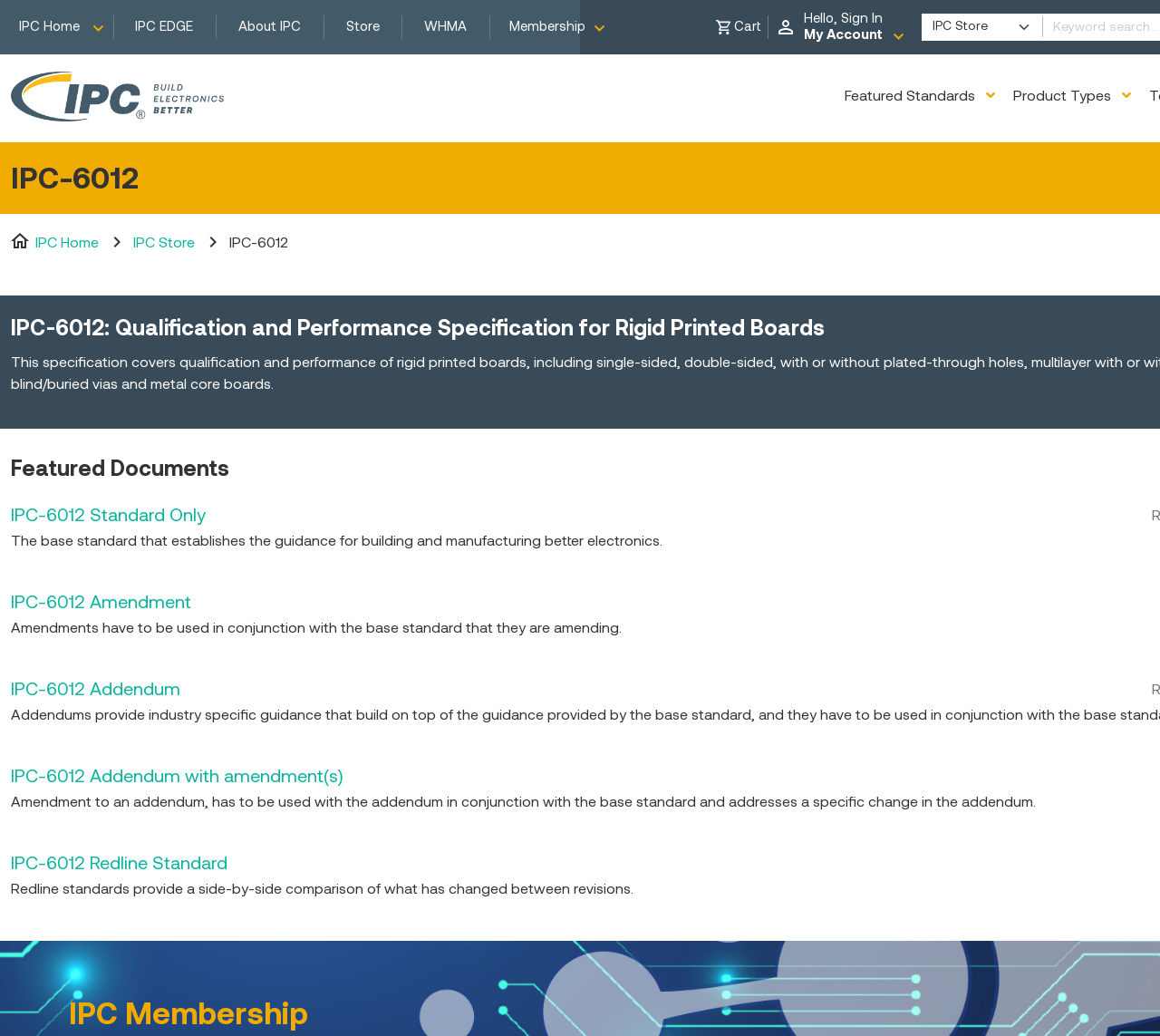Use the information in the screenshot to answer the question comprehensively: Is the 'Cart' link located above or below the 'Hello, Sign In My Account' heading?

The 'Cart' link has a y2 coordinate of 0.036, which is smaller than the y1 coordinate of the 'Hello, Sign In My Account' heading, which is 0.01, indicating that the 'Cart' link is located above the heading.